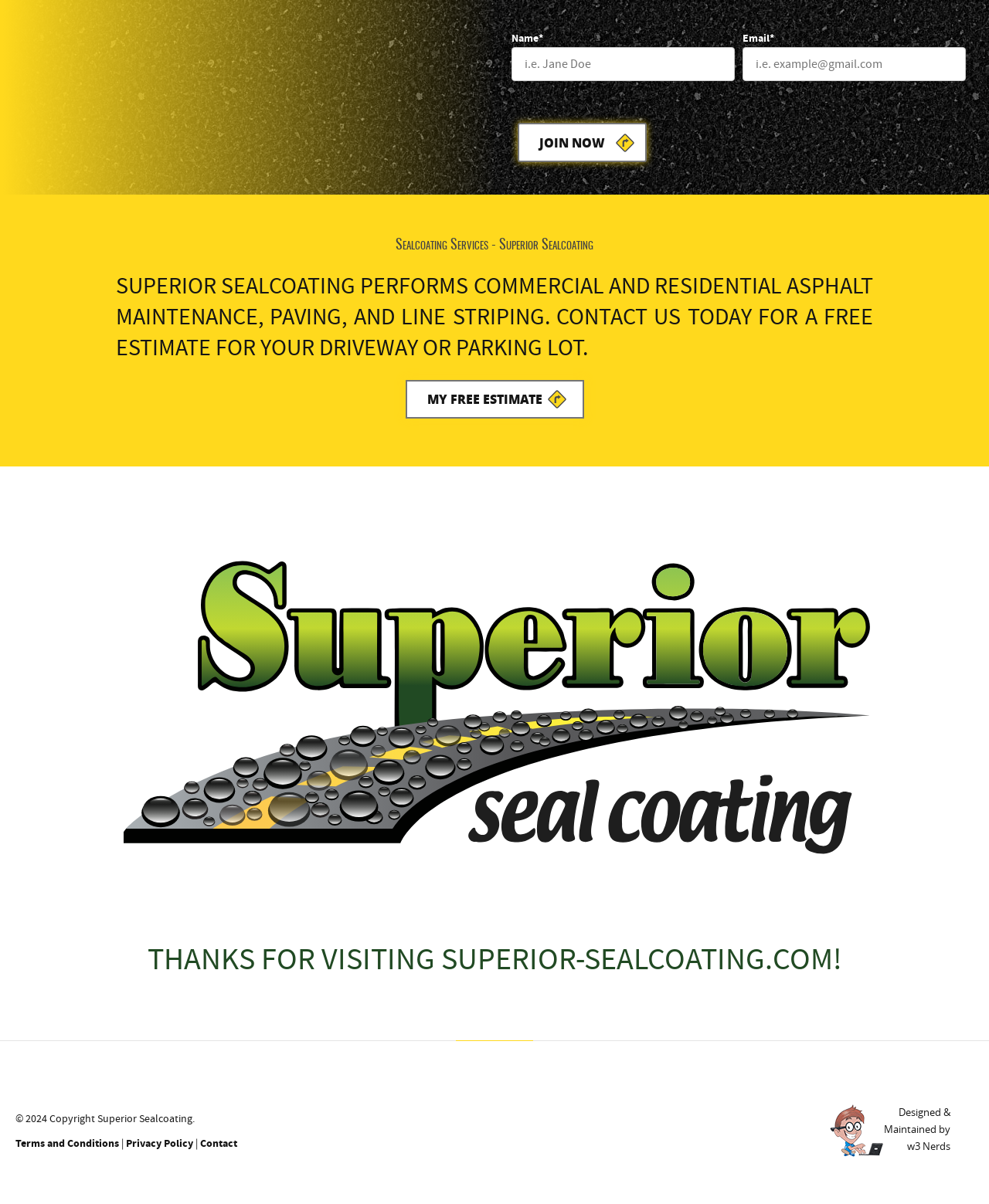Please give a succinct answer to the question in one word or phrase:
What is the purpose of the 'Join Now' button?

To join or sign up